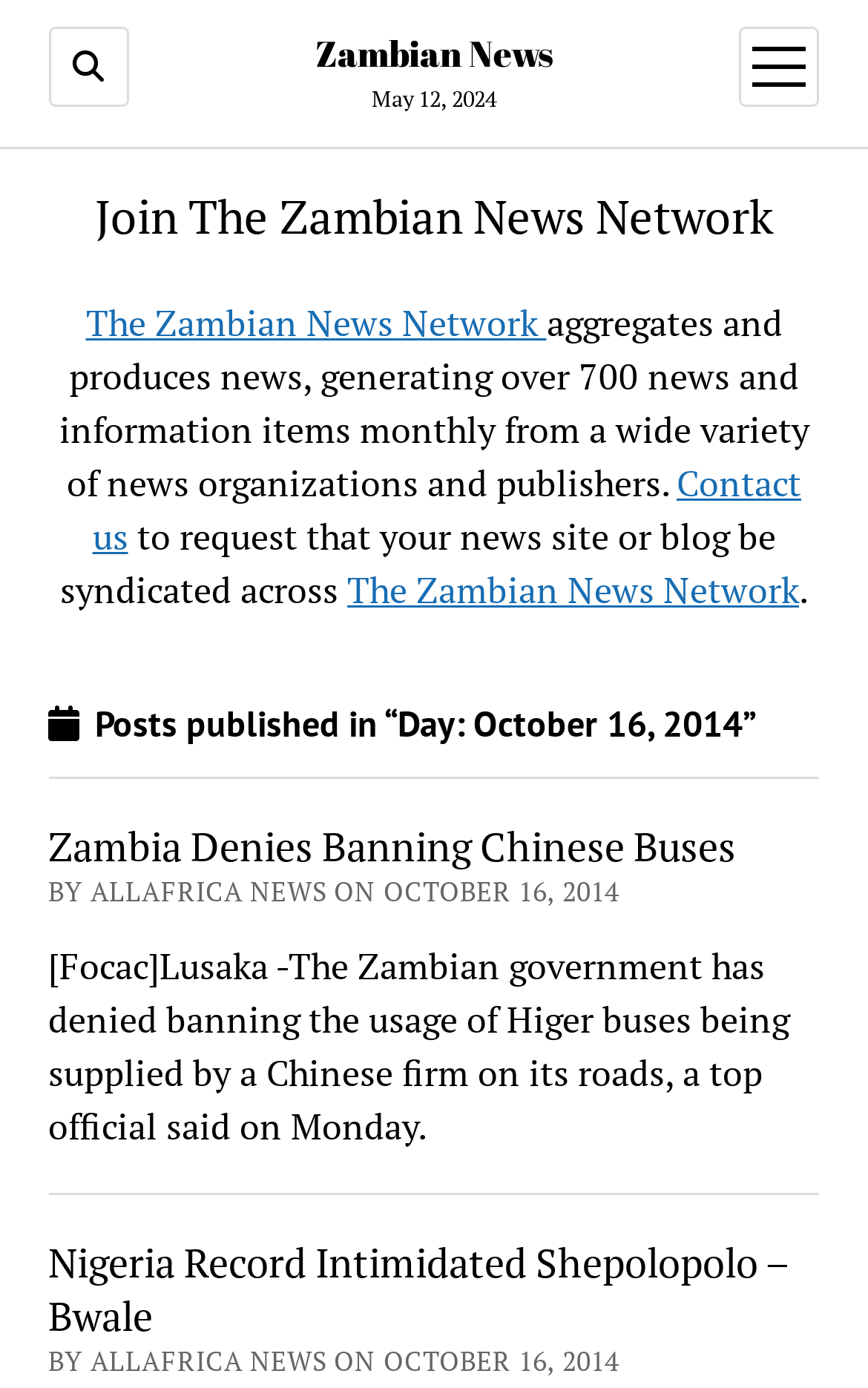Describe all the significant parts and information present on the webpage.

The webpage is an archive page from "The Zambian" news website. At the top left, there is a button with a magnifying glass icon. Next to it, a link to "Zambian News" is located. The date "May 12, 2024" is displayed below the link. On the top right, an "open menu" button is situated, accompanied by a small image.

When the menu is expanded, a section appears with a heading "Join The Zambian News Network". Below this heading, a link to "The Zambian News Network" is provided, along with a description of the network's activities. There is also a link to "Contact us" and a sentence explaining how to request news site or blog syndication.

Below this section, a heading lists posts published on a specific day, "October 16, 2014". Under this heading, an article section is displayed, containing two news articles. The first article is titled "Zambia Denies Banning Chinese Buses" and includes a link to the article, the author "ALLAFRICA NEWS", and a brief summary of the article. The second article is titled "Nigeria Record Intimidated Shepolopolo – Bwale" and has a similar structure to the first article.

Overall, the webpage appears to be an archive of news articles from a specific day, with additional information about the news network and a way to contact them.